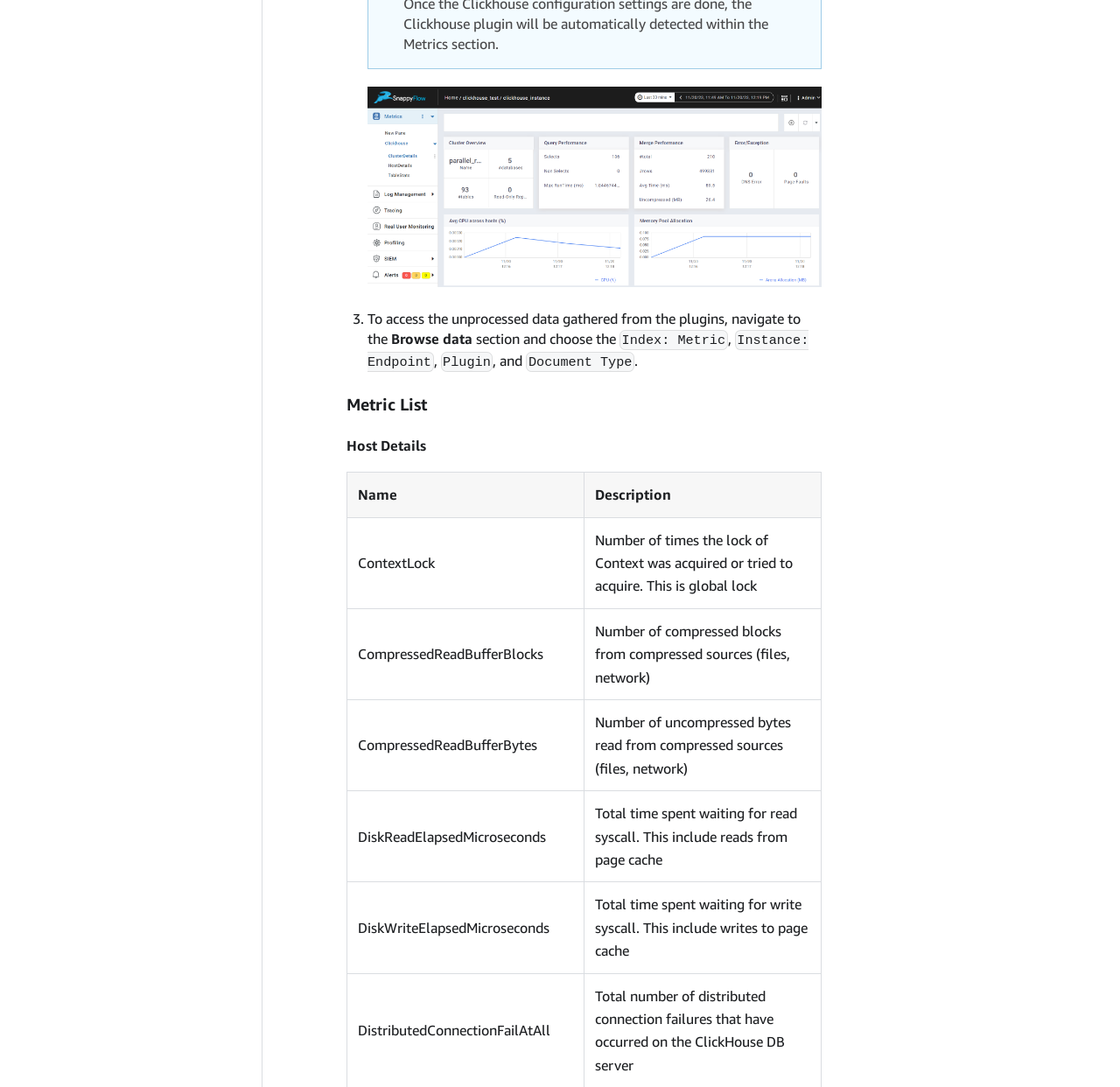Determine the bounding box coordinates of the UI element described below. Use the format (top-left x, top-left y, bottom-right x, bottom-right y) with floating point numbers between 0 and 1: VPC Flow Logs

[0.012, 0.624, 0.234, 0.659]